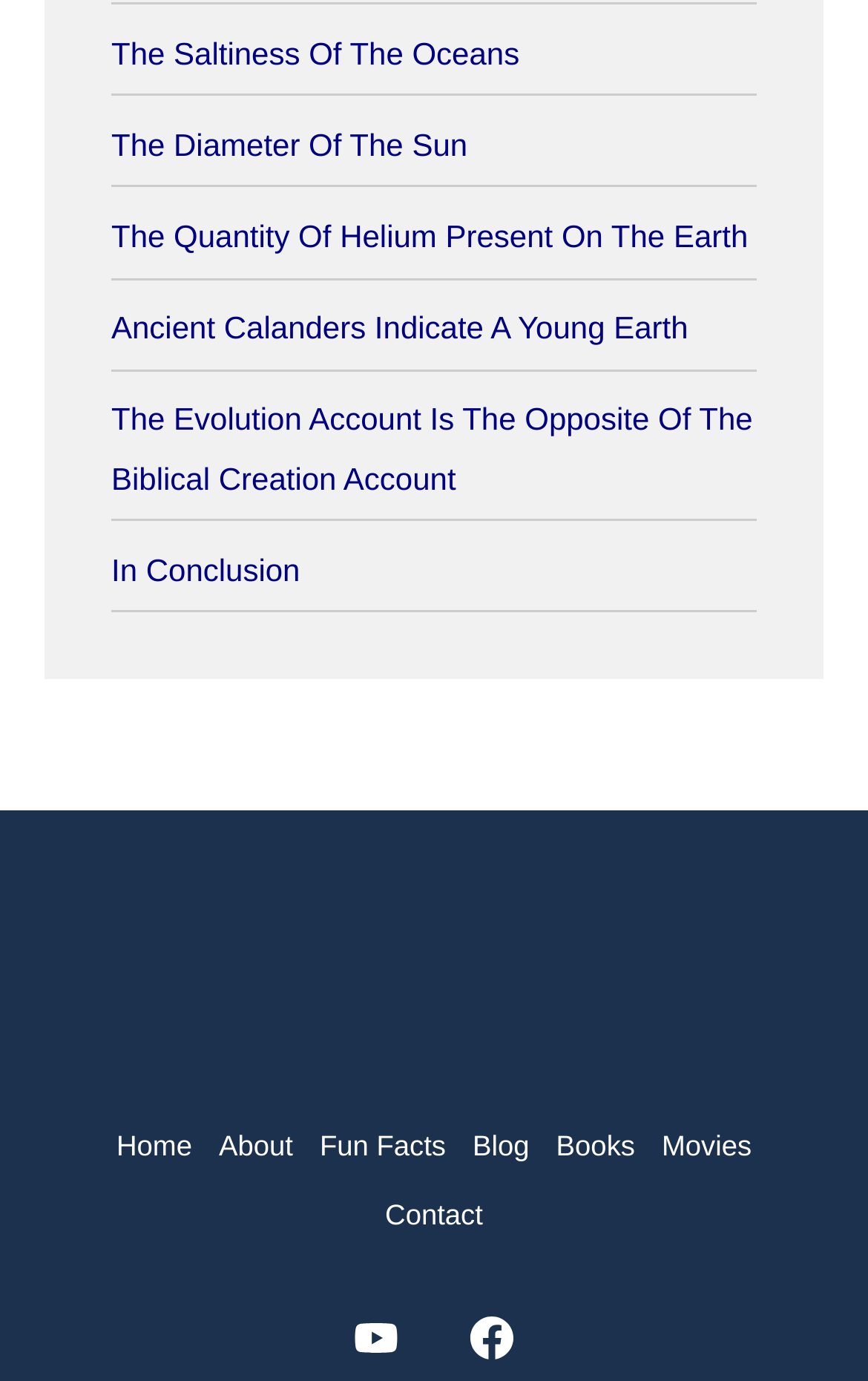How many social media links are at the bottom of the page?
Look at the image and respond with a single word or a short phrase.

2